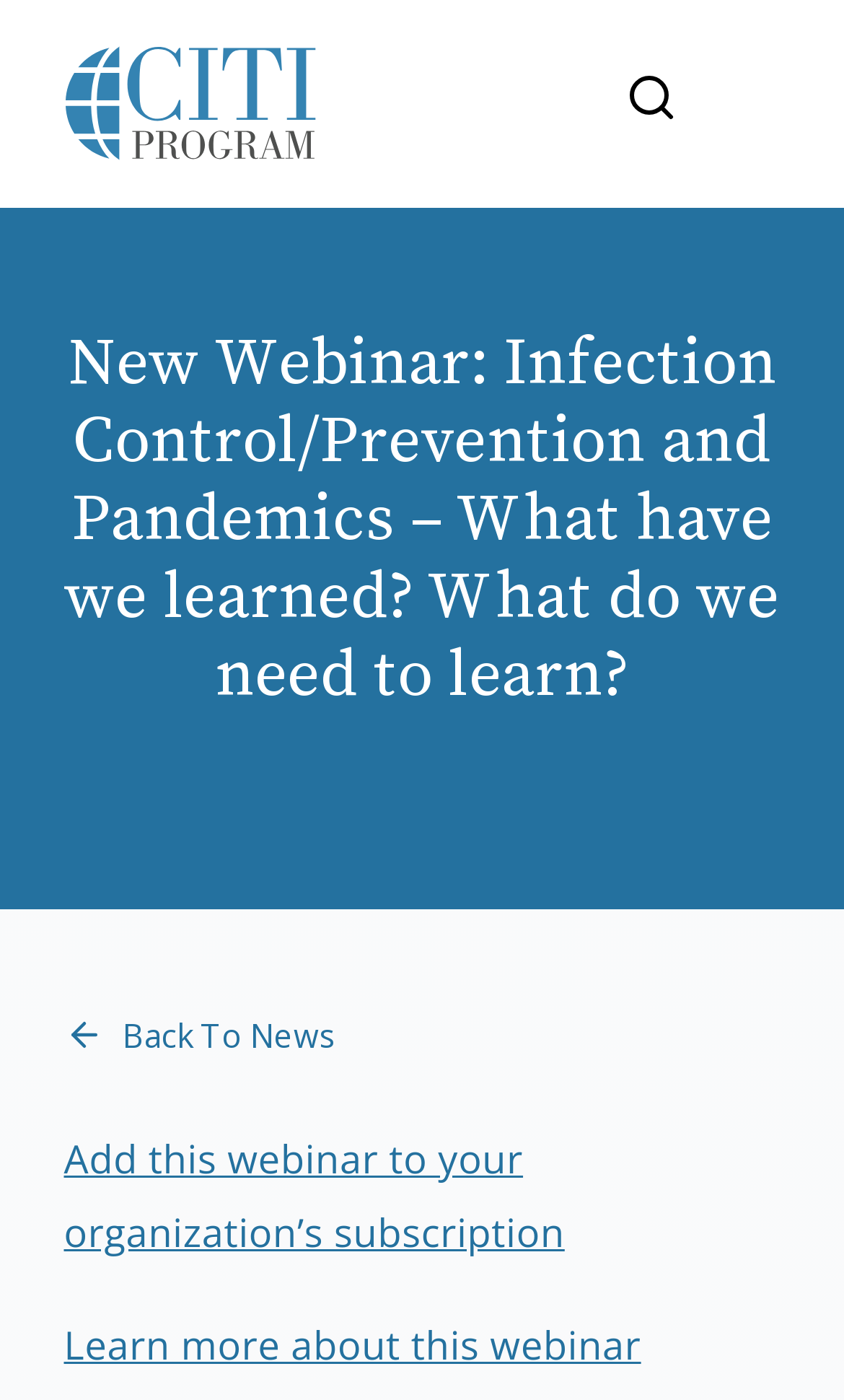Identify and provide the text of the main header on the webpage.

New Webinar: Infection Control/Prevention and Pandemics – What have we learned? What do we need to learn?